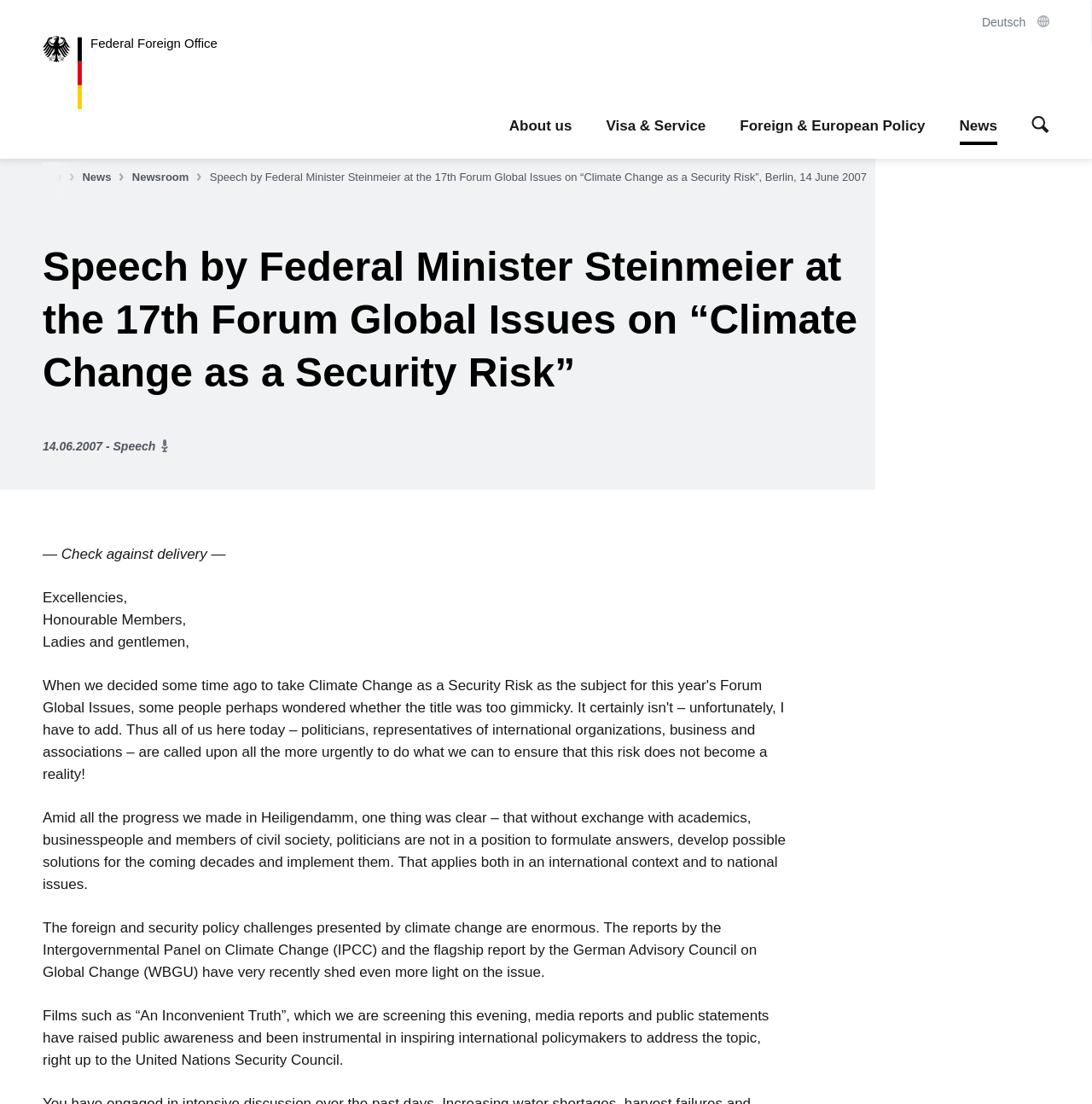Who is the target audience of the speech?
Please craft a detailed and exhaustive response to the question.

The target audience of the speech is mentioned at the beginning of the speech, which includes Excellencies, Honourable Members, and Ladies and gentlemen.